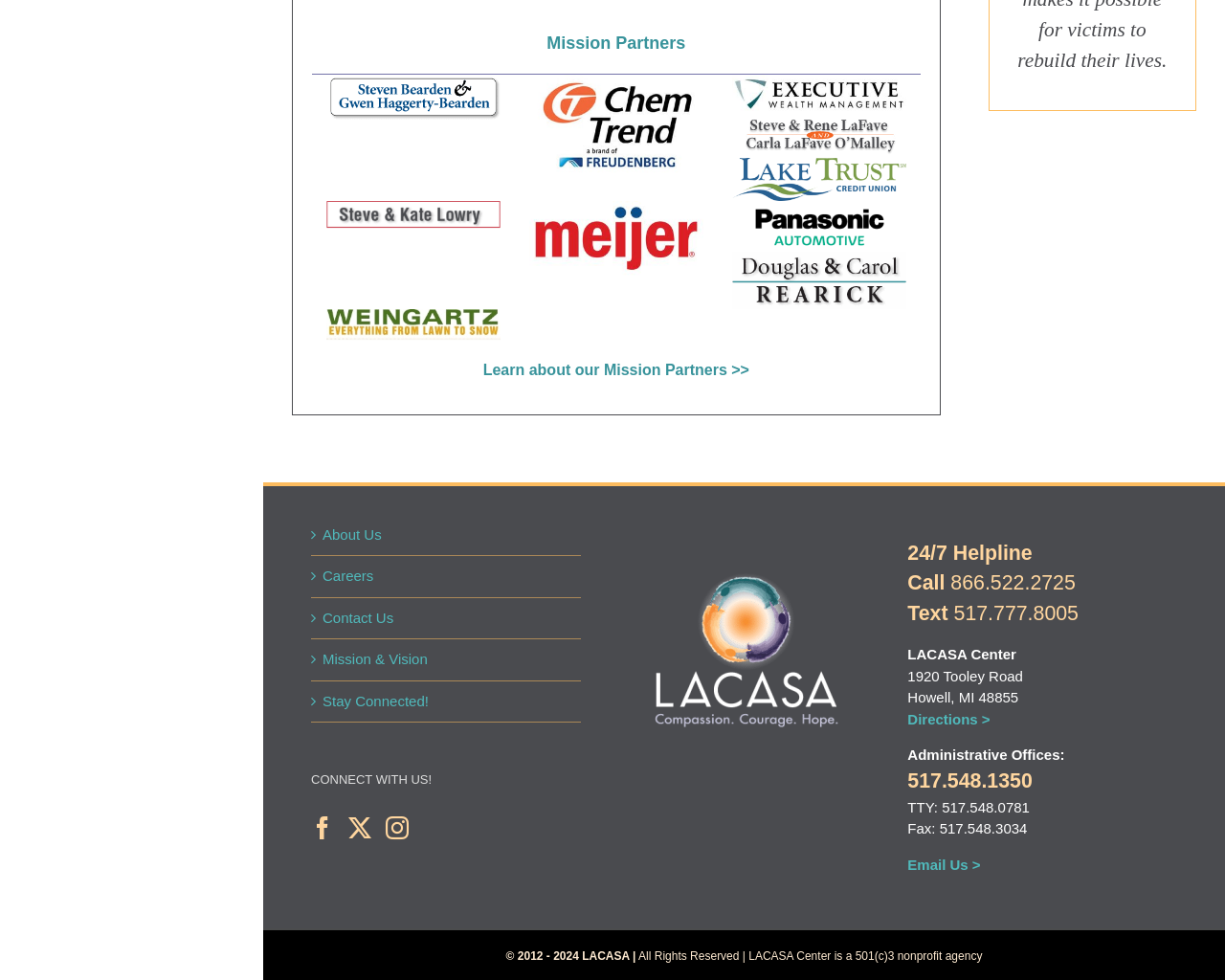Provide the bounding box coordinates for the UI element described in this sentence: "Mission & Vision". The coordinates should be four float values between 0 and 1, i.e., [left, top, right, bottom].

[0.263, 0.662, 0.466, 0.684]